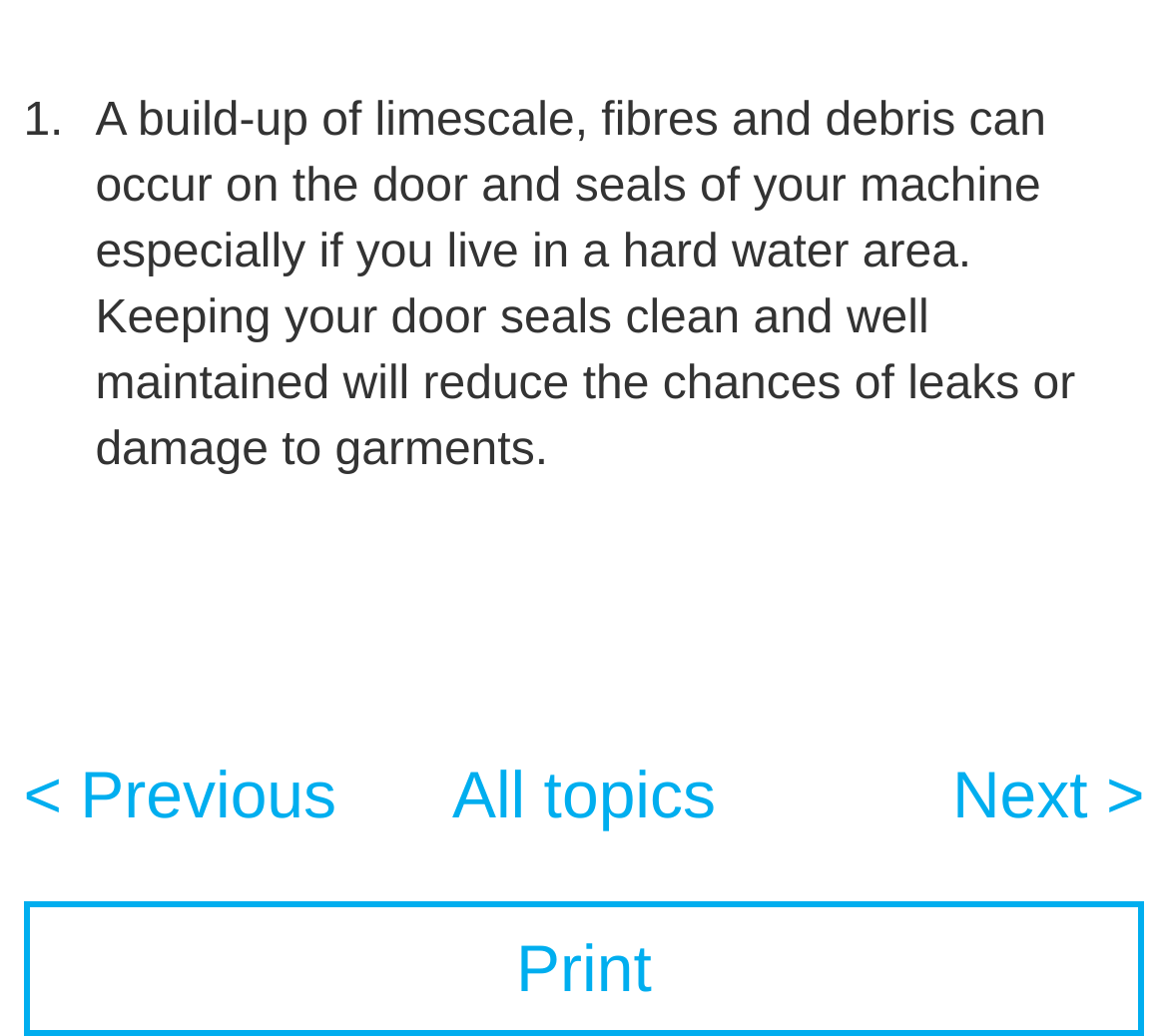Please answer the following query using a single word or phrase: 
What is the topic of the text on the page?

Machine maintenance